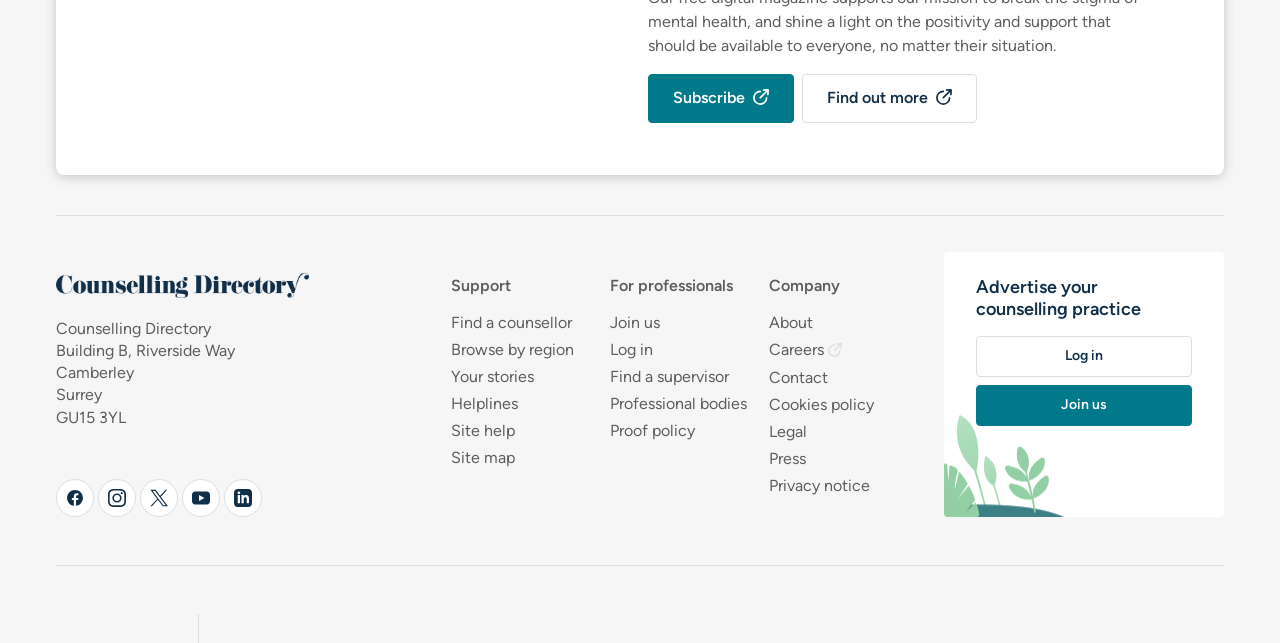Look at the image and answer the question in detail:
What are the three main categories on the webpage?

The three main categories on the webpage are Support, For professionals, and Company. These categories are present in the middle of the webpage and have several links underneath each category.